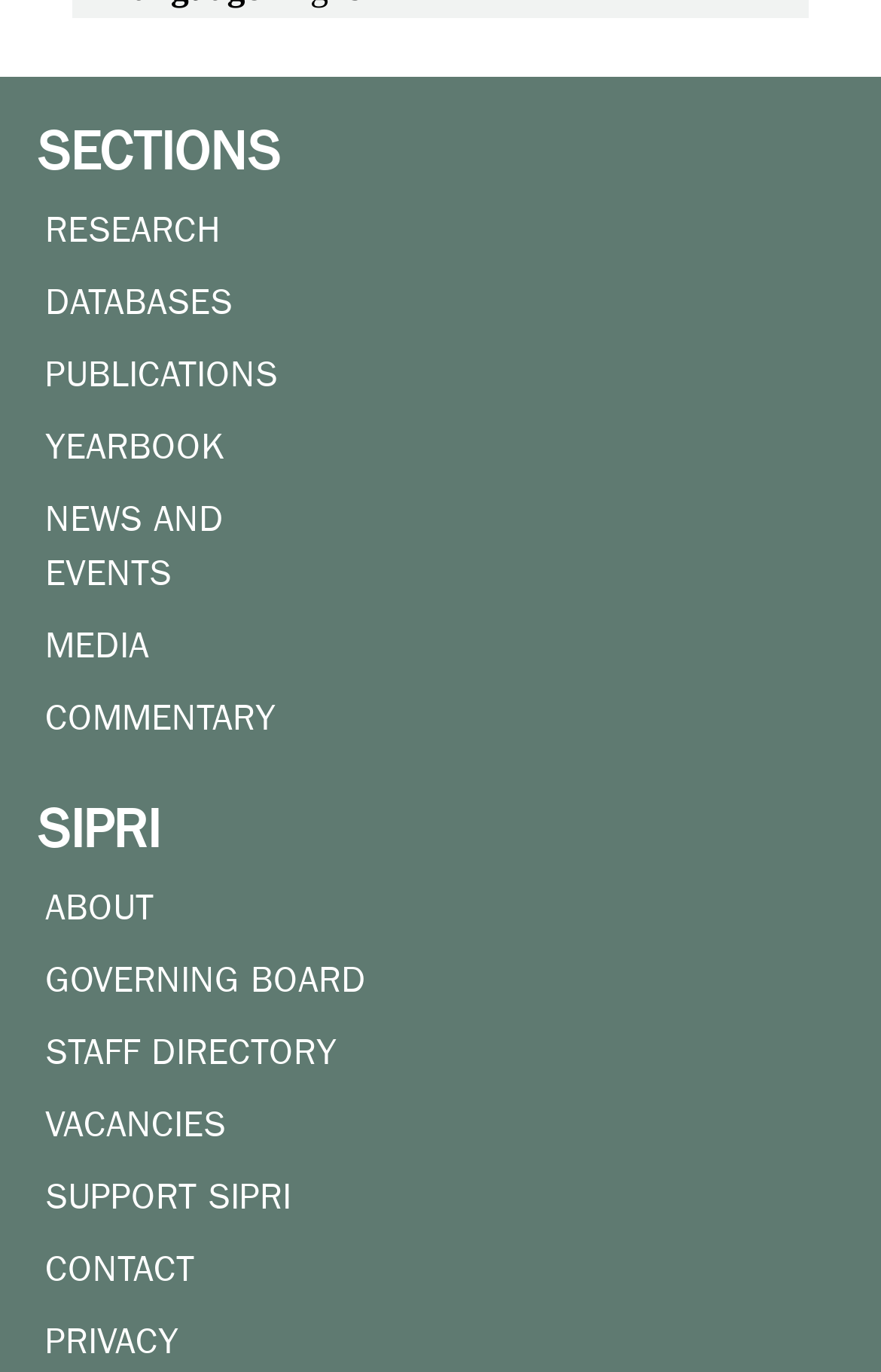Give a short answer to this question using one word or a phrase:
How many links are under the 'SIPRI' heading?

7